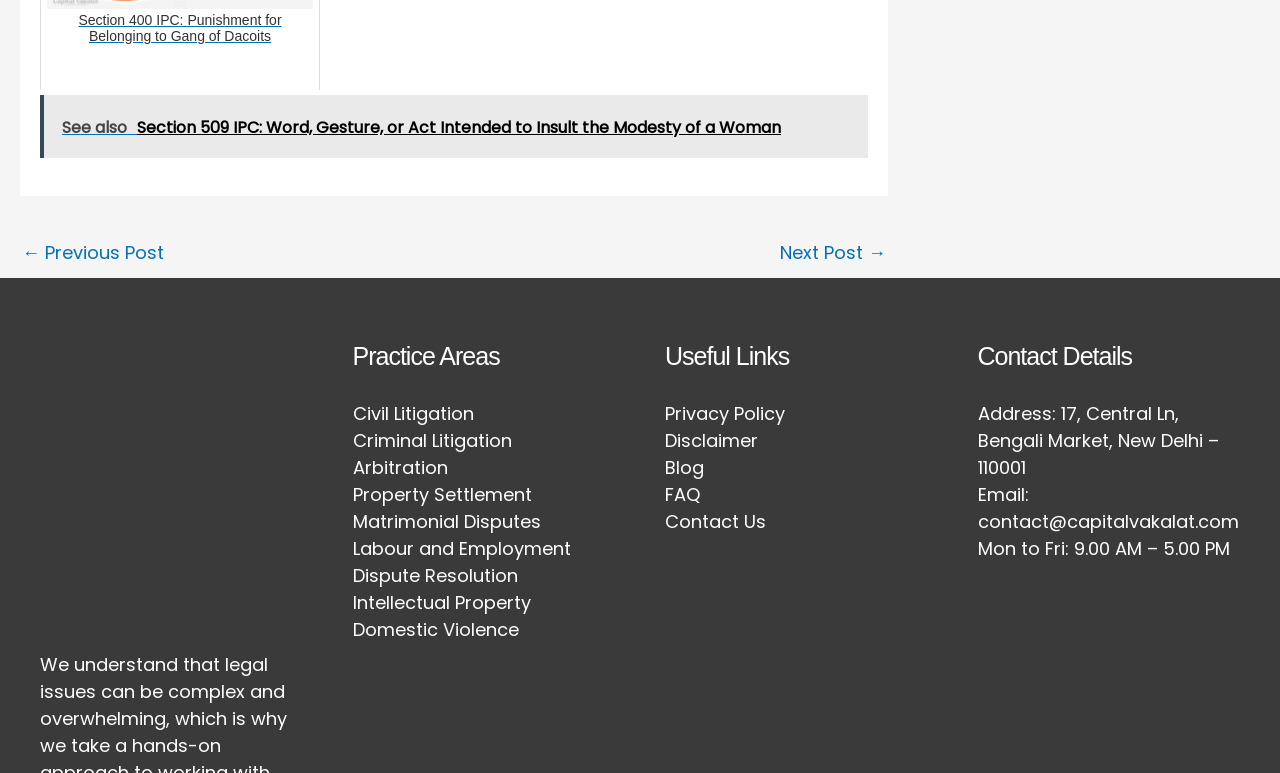Refer to the image and answer the question with as much detail as possible: What are the practice areas of the law firm?

I found this information in the 'Practice Areas' section of the webpage, which is located in the footer area. The section contains a list of links to different practice areas, including Civil Litigation, Criminal Litigation, Arbitration, and more.